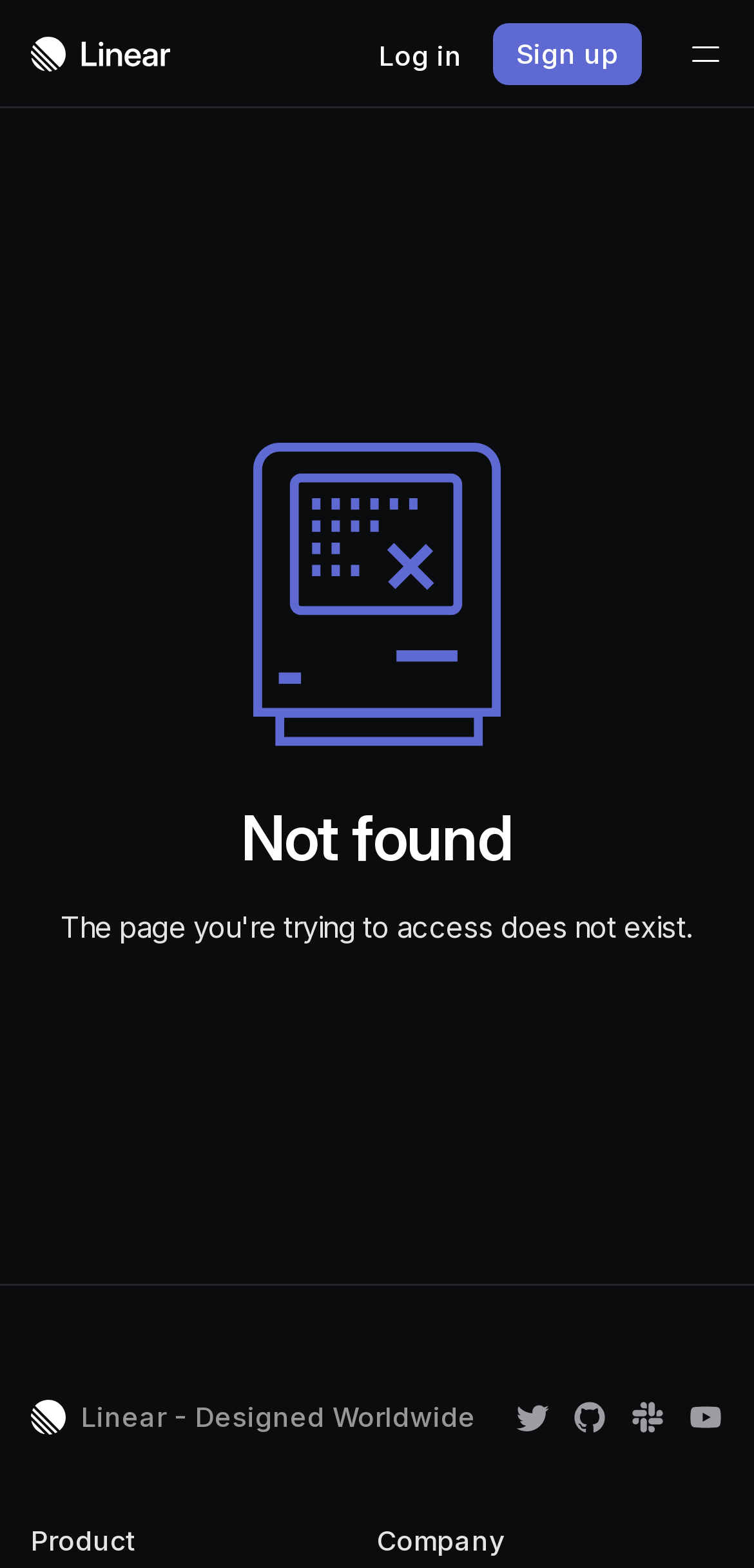Locate the coordinates of the bounding box for the clickable region that fulfills this instruction: "Open Site Navigation Menu".

[0.872, 0.0, 1.0, 0.069]